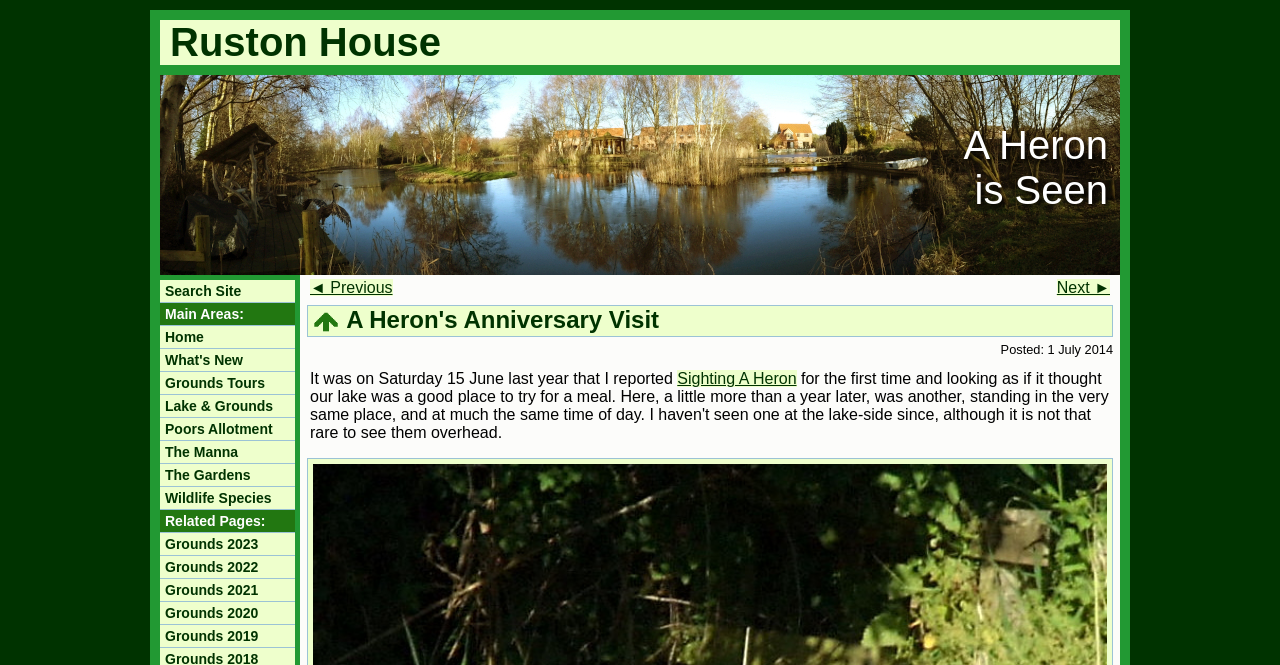What is the related page for 2023?
Provide a short answer using one word or a brief phrase based on the image.

Grounds 2023